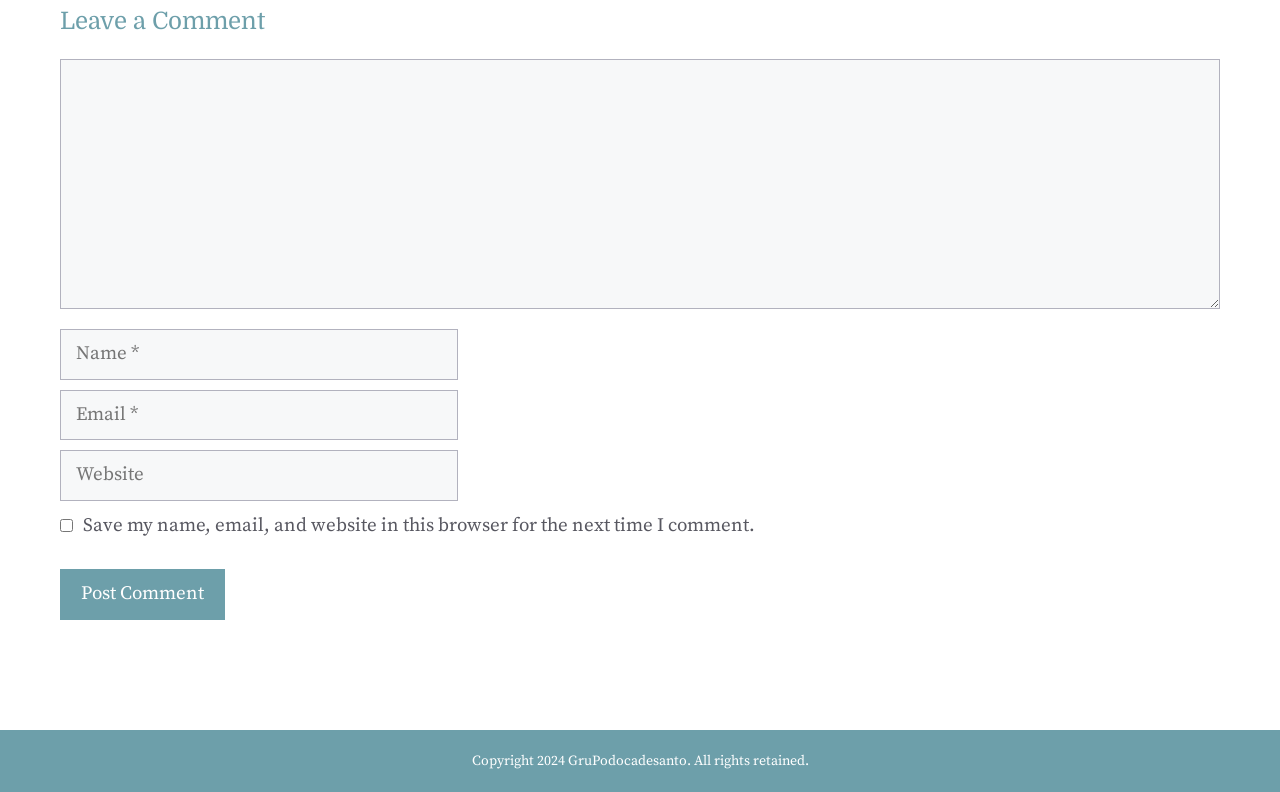How many textboxes are required?
Look at the screenshot and respond with one word or a short phrase.

3